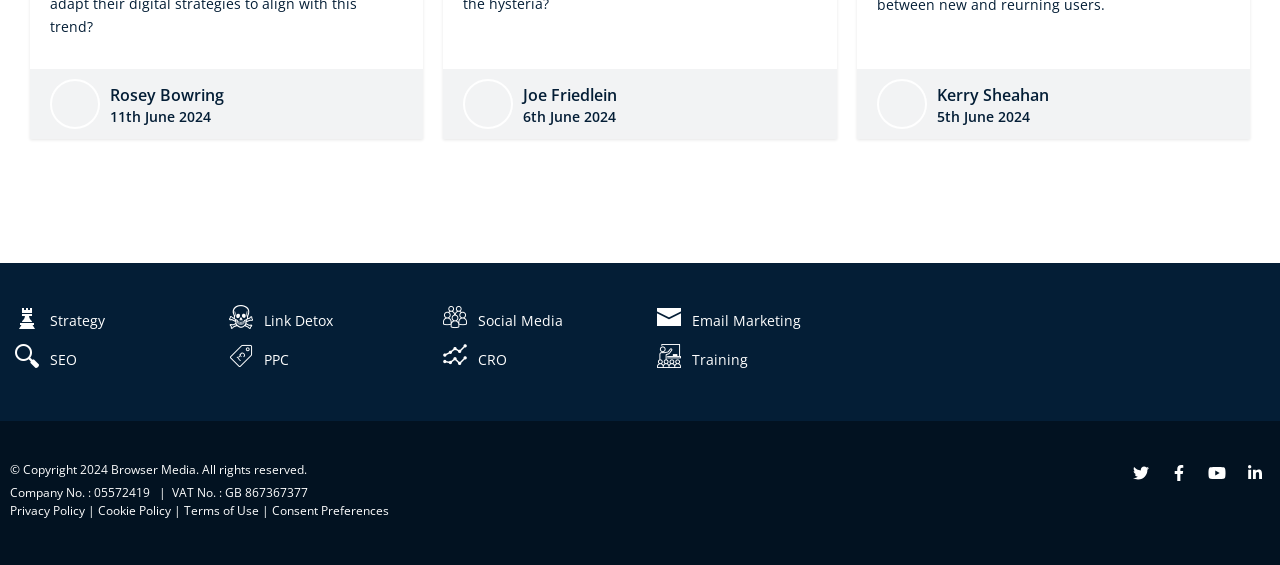Highlight the bounding box coordinates of the element you need to click to perform the following instruction: "Check Consent Preferences."

[0.212, 0.889, 0.304, 0.919]